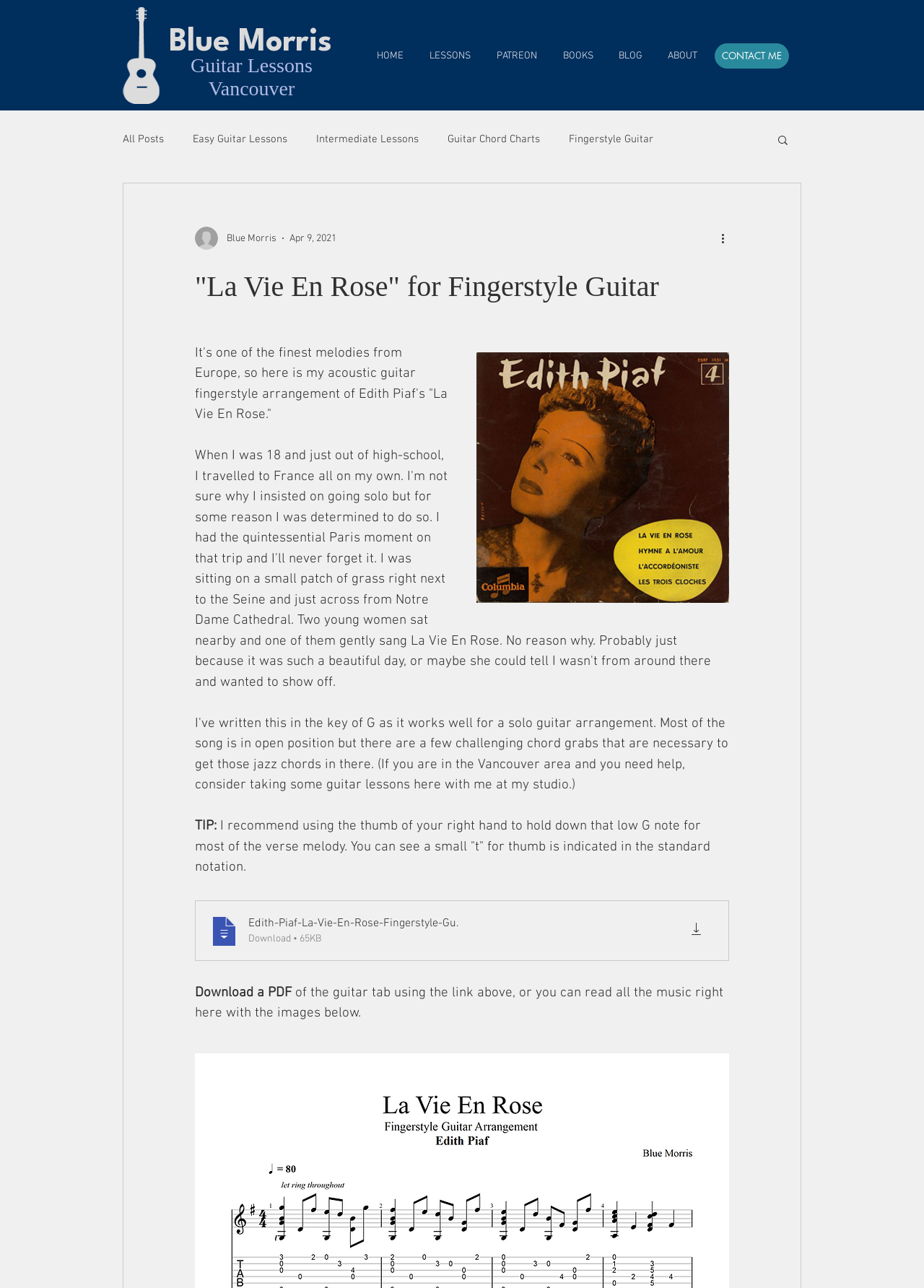Locate the bounding box coordinates of the area where you should click to accomplish the instruction: "Click 'Get Free Quote'".

None